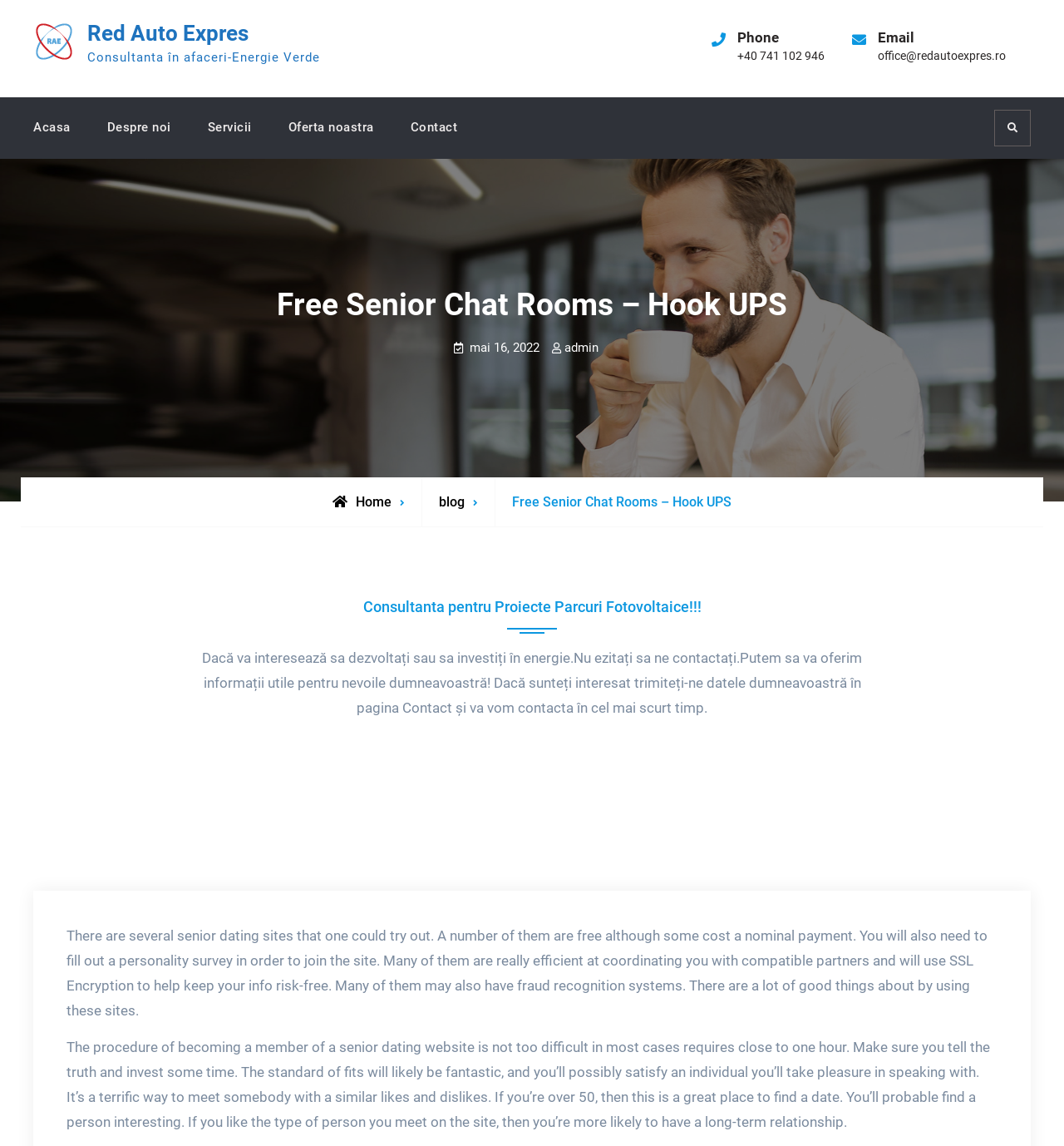Analyze the image and provide a detailed answer to the question: How long does it take to join a senior dating website?

I found the answer by reading the StaticText element that mentions the procedure of joining a senior dating website, which takes about one hour.